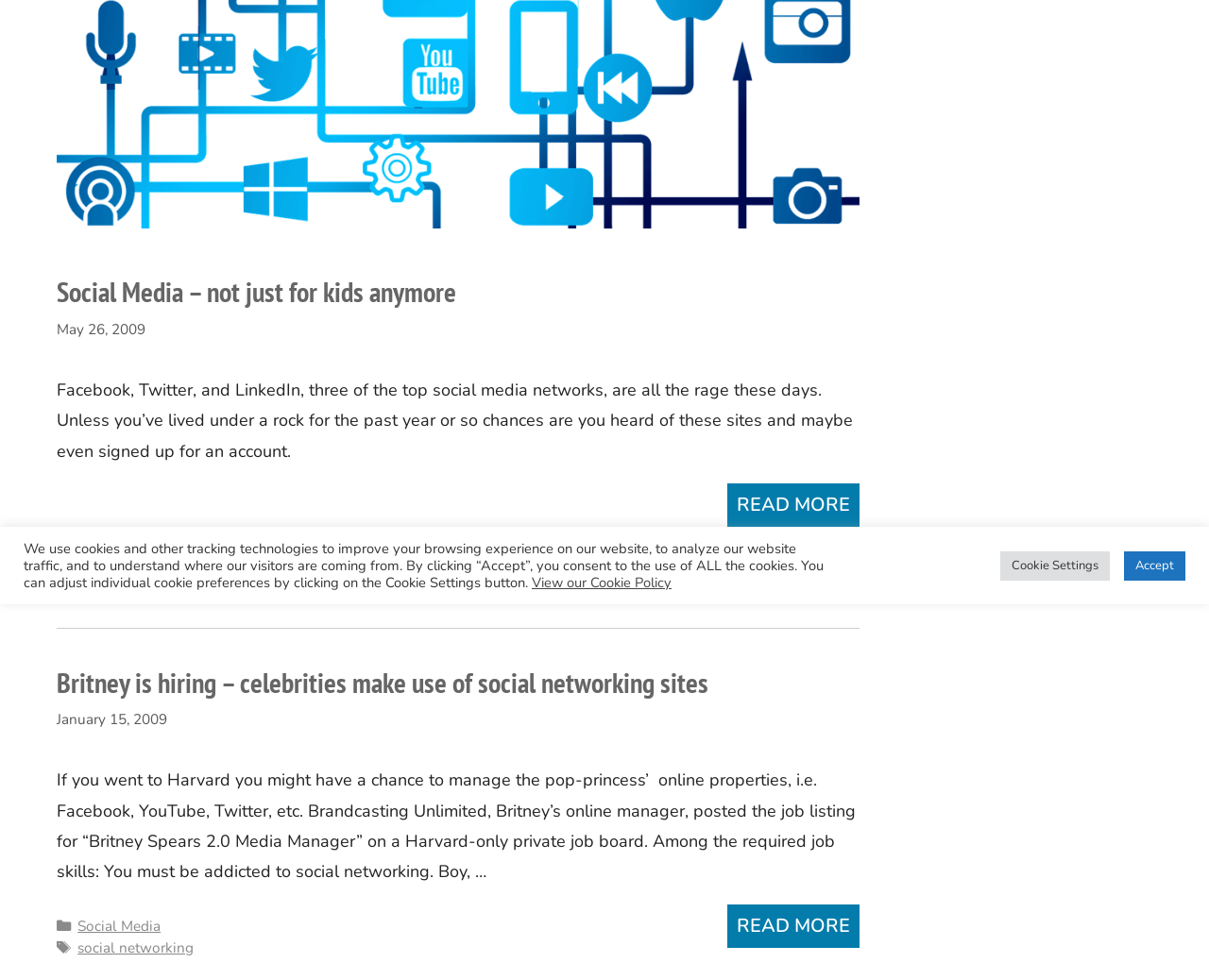Provide the bounding box coordinates of the HTML element this sentence describes: "View our Cookie Policy". The bounding box coordinates consist of four float numbers between 0 and 1, i.e., [left, top, right, bottom].

[0.44, 0.585, 0.555, 0.604]